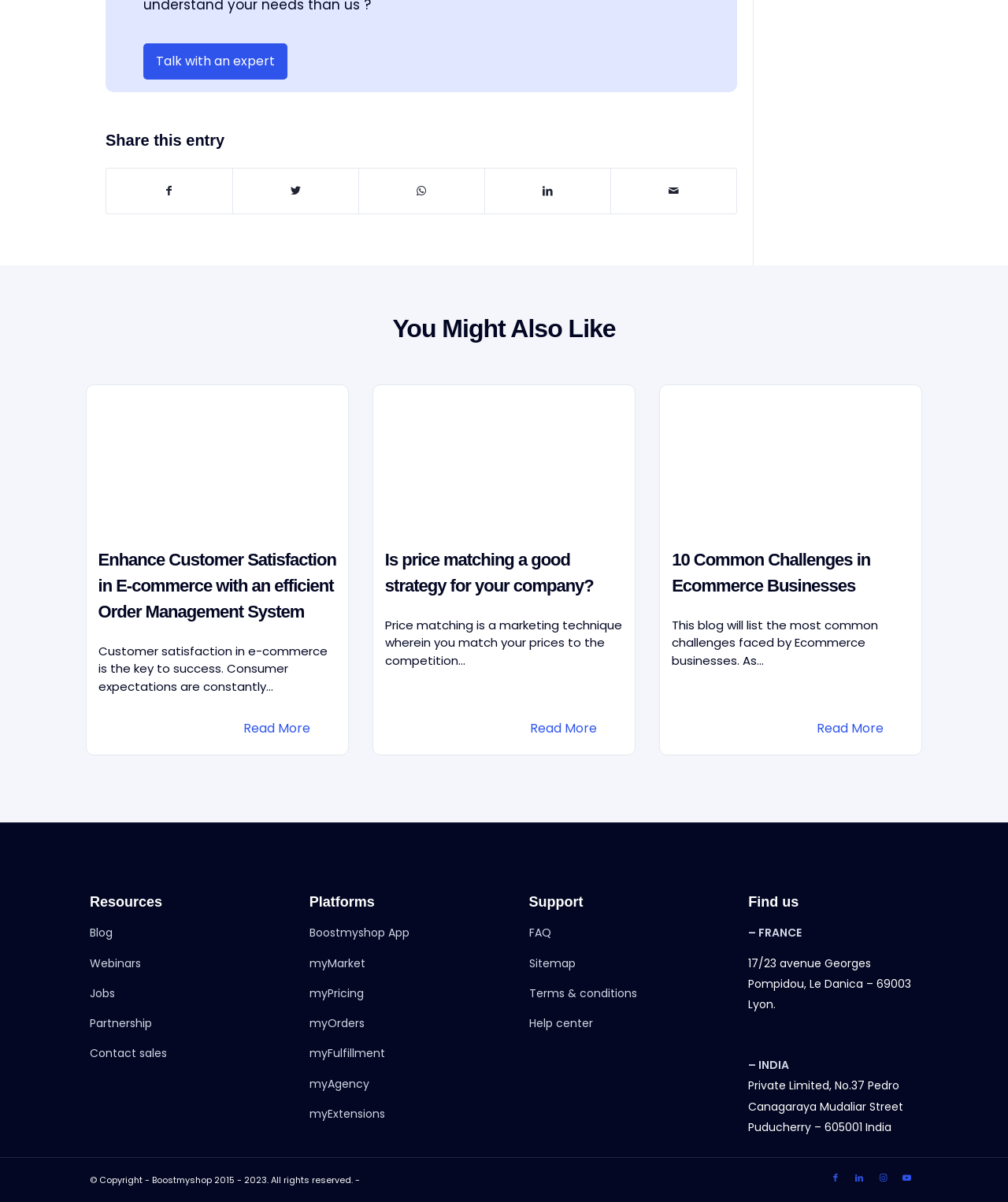Please examine the image and answer the question with a detailed explanation:
What type of content is listed under 'You Might Also Like'?

The 'You Might Also Like' section contains a list of links with descriptive headings, such as 'Customer Experience with Effective Order Management System' and 'Is price matching a good strategy for your company?'. These headings suggest that the links point to blog posts or articles related to e-commerce and order management systems.